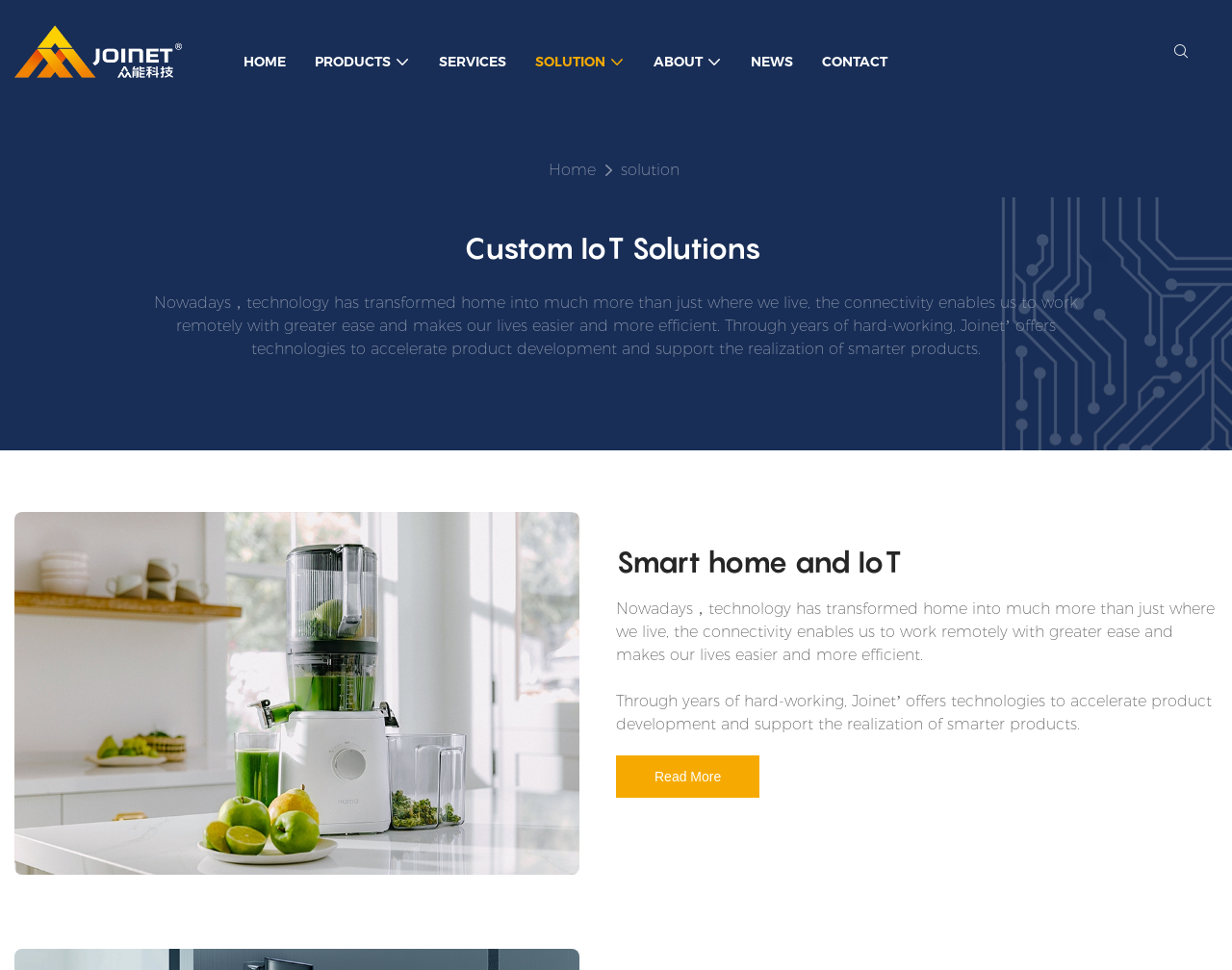Please identify the coordinates of the bounding box that should be clicked to fulfill this instruction: "Click HOME".

[0.198, 0.053, 0.232, 0.074]